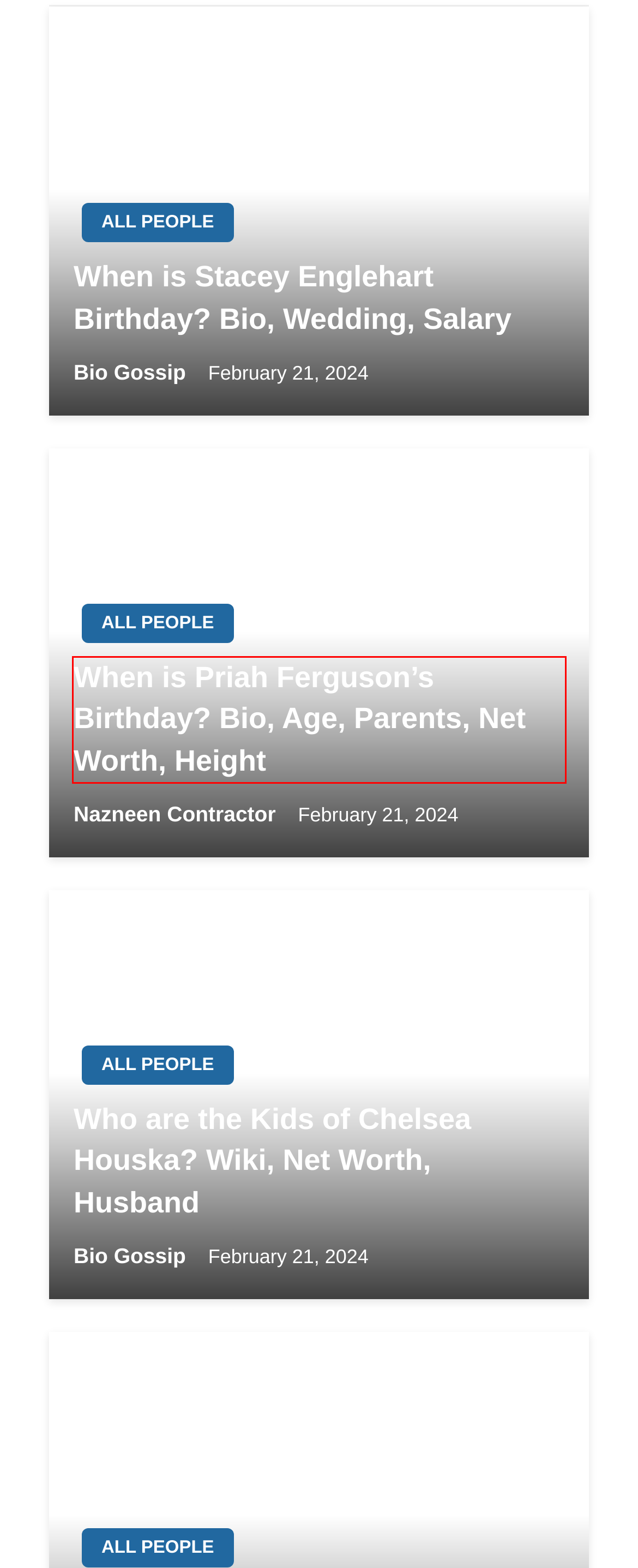You see a screenshot of a webpage with a red bounding box surrounding an element. Pick the webpage description that most accurately represents the new webpage after interacting with the element in the red bounding box. The options are:
A. Who is Jake Goldsbie Wife? Age, Height, Sibling, Parent, Net worth 2022
B. What is Chelsea Houska Net Worth 2022? How is her Husband?
C. About Us - Bio Gossip
D. When is Priah Ferguson's Birthday? Bio, Age, Parents, Net Worth, Height
E. Television Personality Archives - Biogossip
F. Nicole Young Bio, Age, Net Worth 2022, Salary, Husband, Children, Height
G. Bio Gossip - Celebrity Biography and Thier Entertainment Gossip
H. Who is Stacey Englehart Husband? Boyfriend, Age, Net Worth in 2022, Bio

D